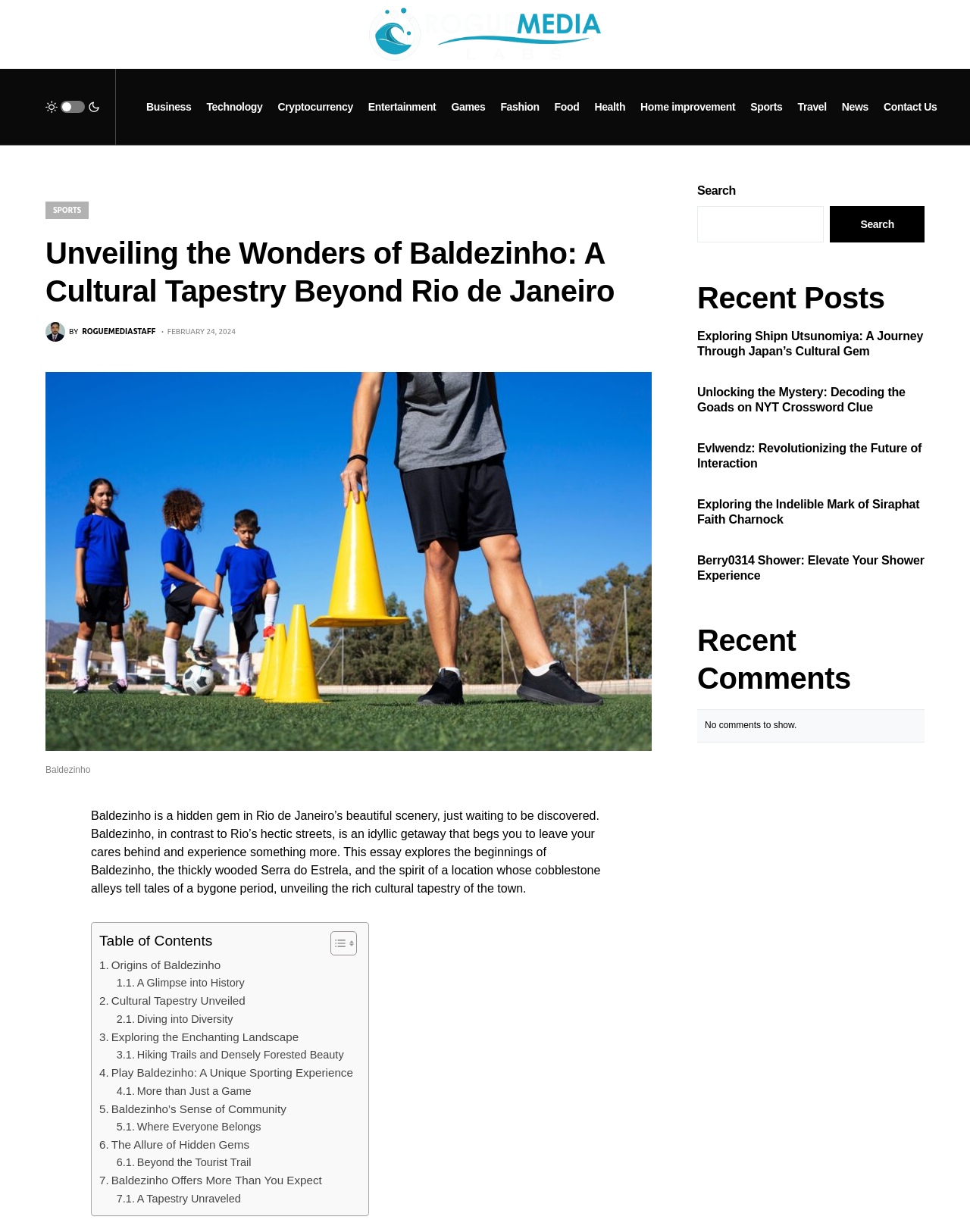Deliver a detailed narrative of the webpage's visual and textual elements.

This webpage is about Baldezinho, a hidden gem in Rio de Janeiro's beautiful scenery. At the top, there is a button with a hamburger icon and a link to "Rogue Media Labs" with an accompanying image. Below this, there are several links to different categories, including "Business", "Technology", "Cryptocurrency", and more.

The main content of the webpage is an article about Baldezinho, with a heading that reads "Unveiling the Wonders of Baldezinho: A Cultural Tapestry Beyond Rio de Janeiro". Below the heading, there is an image of Baldezinho and a figure caption. The article itself is a lengthy text that describes Baldezinho as an idyllic getaway with a rich cultural tapestry.

To the right of the article, there is a table of contents with links to different sections of the article, including "Origins of Baldezinho", "A Glimpse into History", and more. Below the table of contents, there is a search bar with a search button.

At the bottom of the webpage, there are several links to recent posts, including "Exploring Shipn Utsunomiya: A Journey Through Japan’s Cultural Gem" and "Unlocking the Mystery: Decoding the Goads on NYT Crossword Clue". There is also a heading for "Recent Comments", but it appears that there are no comments to show.

Throughout the webpage, there are several images, including an avatar photo and an image of Rogue Media Labs. The layout is organized and easy to navigate, with clear headings and concise text.